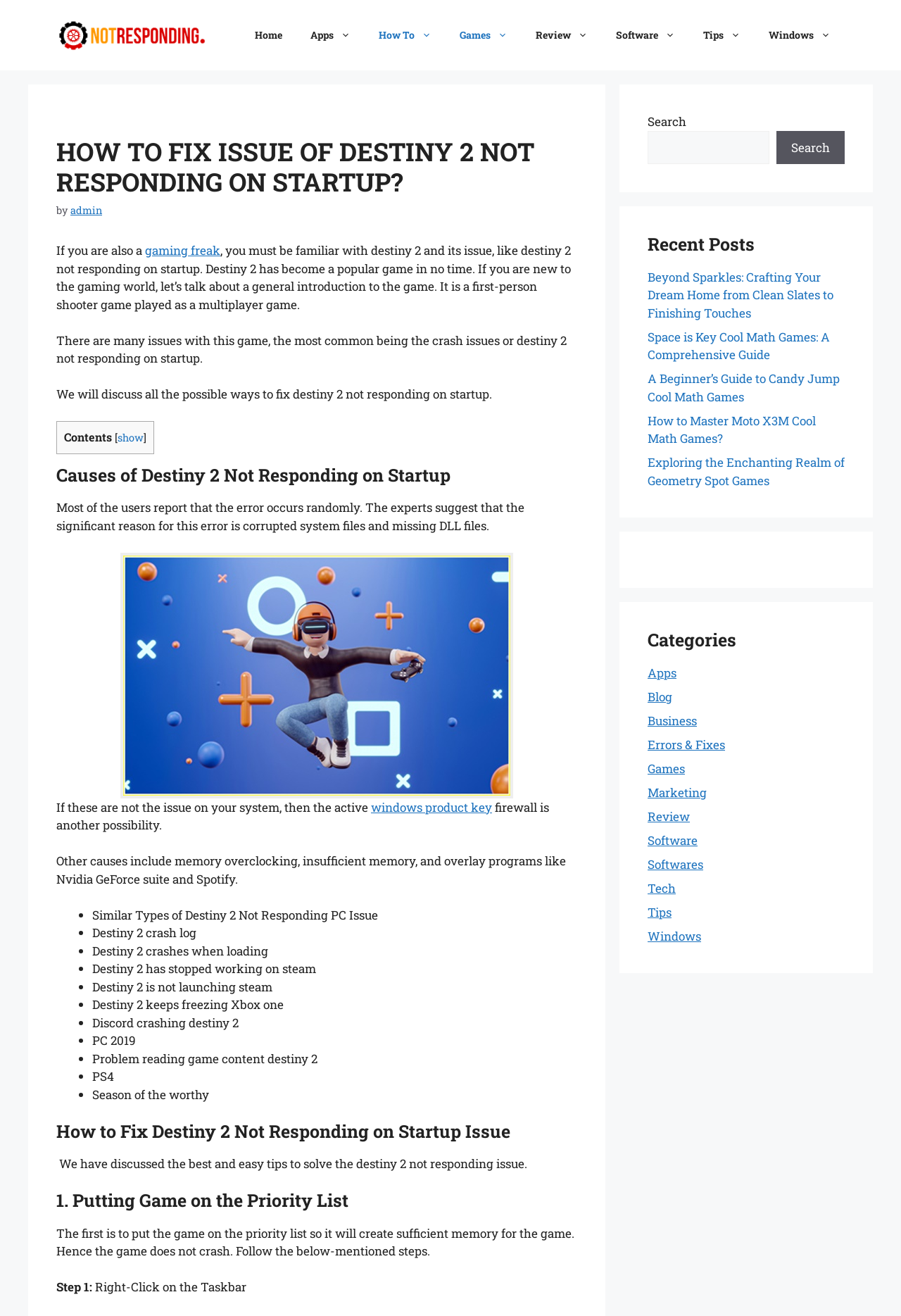Specify the bounding box coordinates of the region I need to click to perform the following instruction: "Click on the 'Games' link". The coordinates must be four float numbers in the range of 0 to 1, i.e., [left, top, right, bottom].

[0.495, 0.011, 0.579, 0.043]